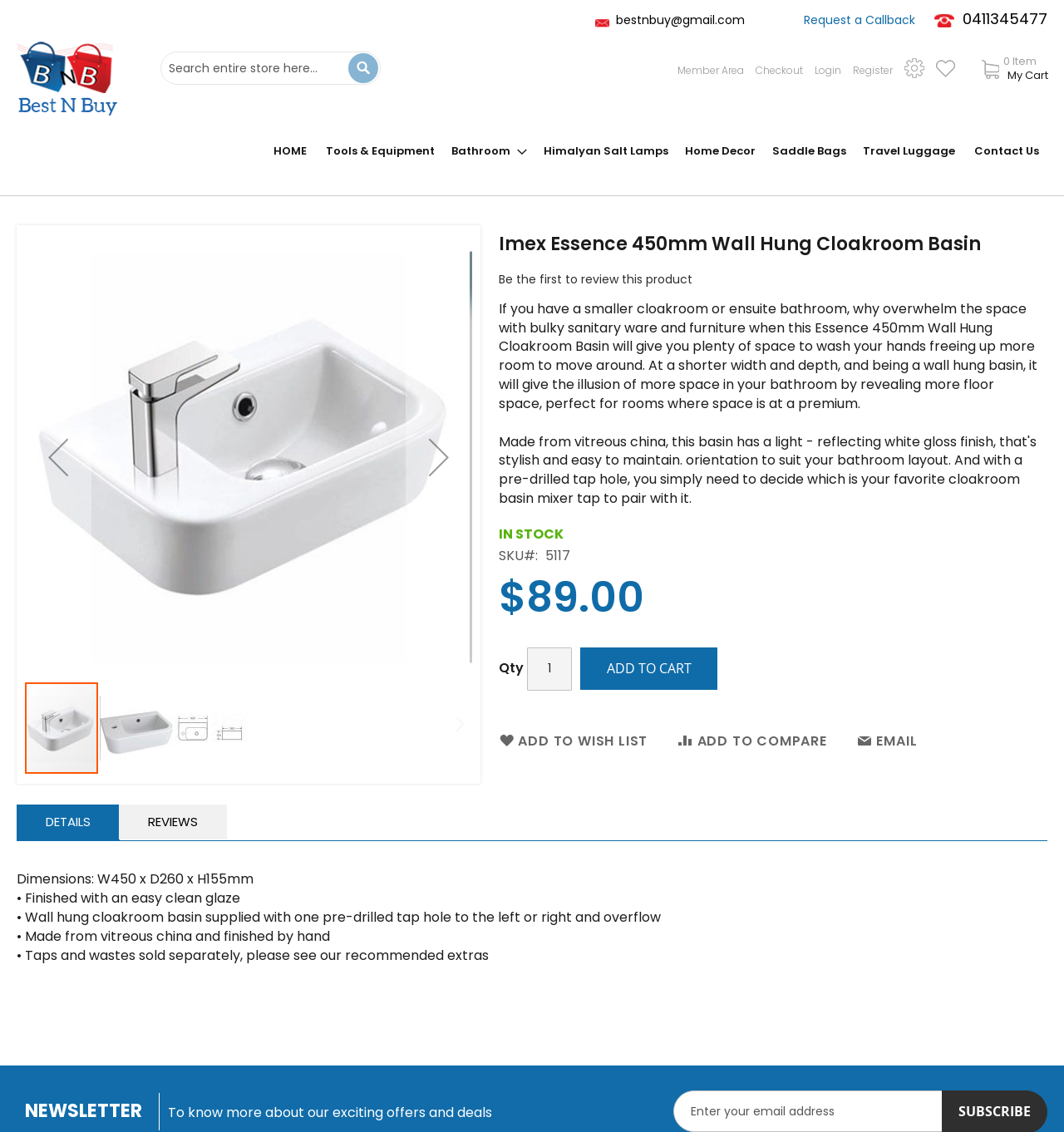Locate the bounding box coordinates of the element that should be clicked to fulfill the instruction: "Add the product to your cart".

[0.546, 0.572, 0.675, 0.609]